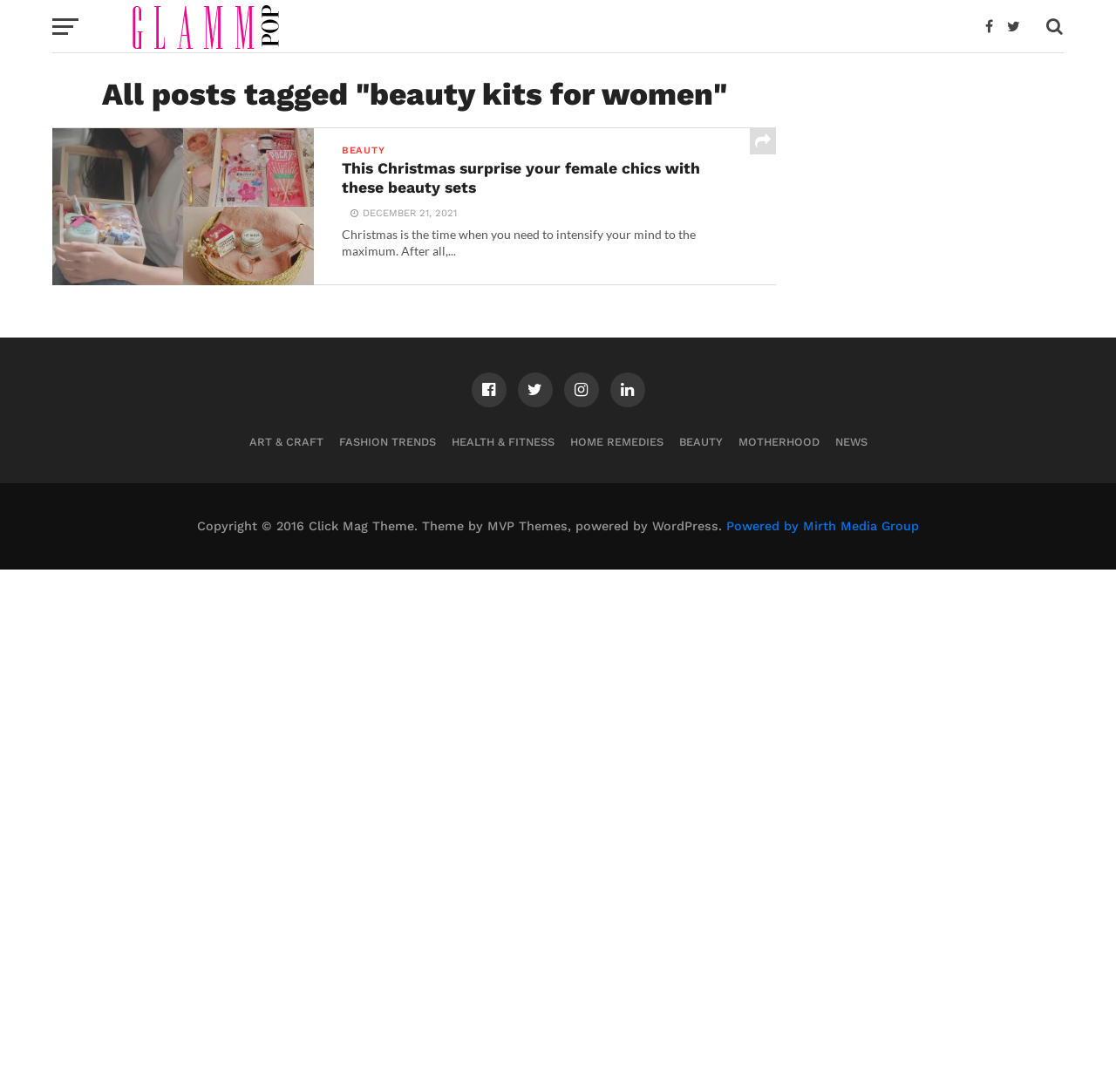Calculate the bounding box coordinates for the UI element based on the following description: "parent_node: Glammpop". Ensure the coordinates are four float numbers between 0 and 1, i.e., [left, top, right, bottom].

[0.086, 0.035, 0.281, 0.05]